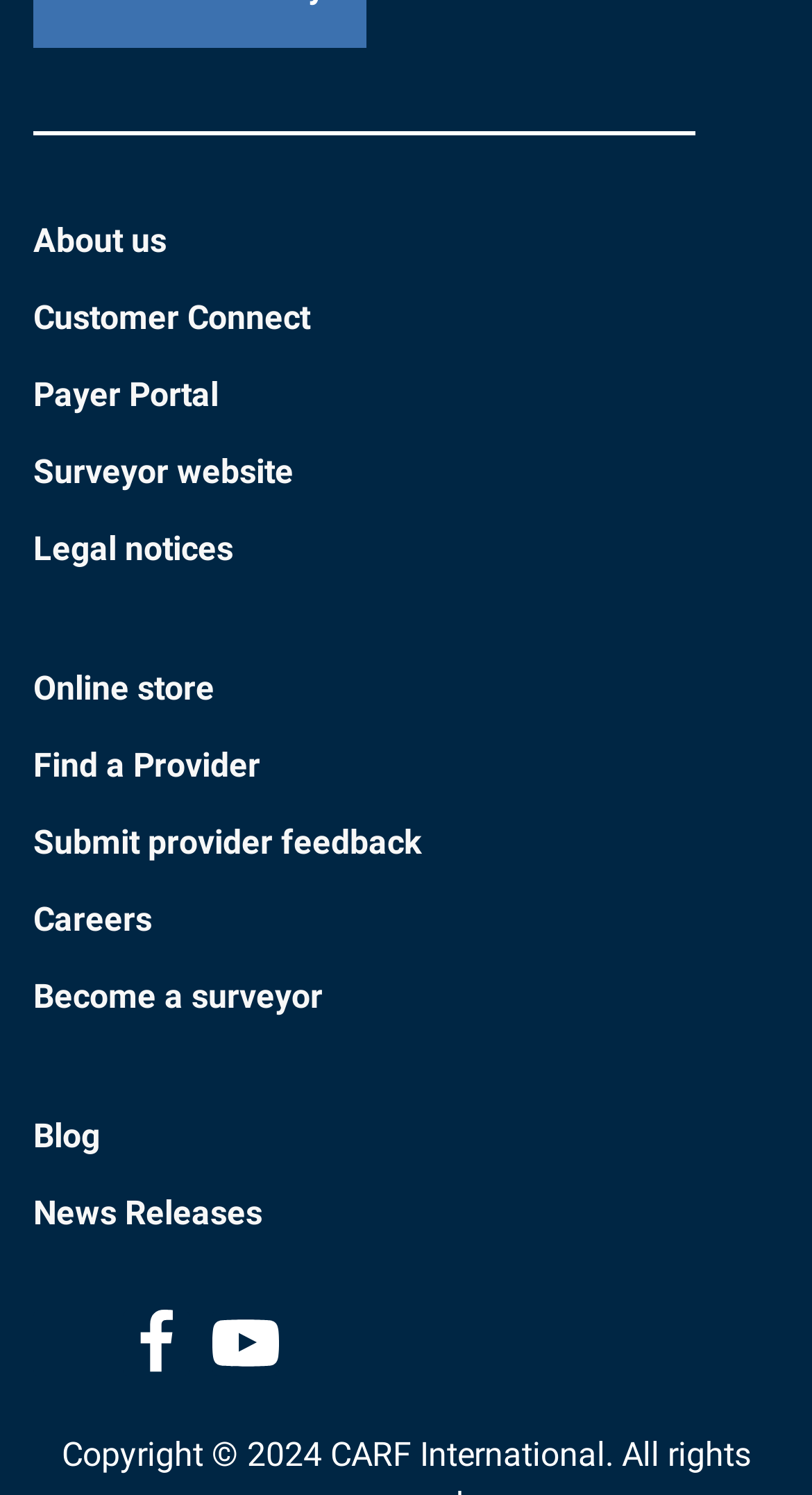Could you indicate the bounding box coordinates of the region to click in order to complete this instruction: "Read the Blog".

[0.041, 0.738, 0.959, 0.783]